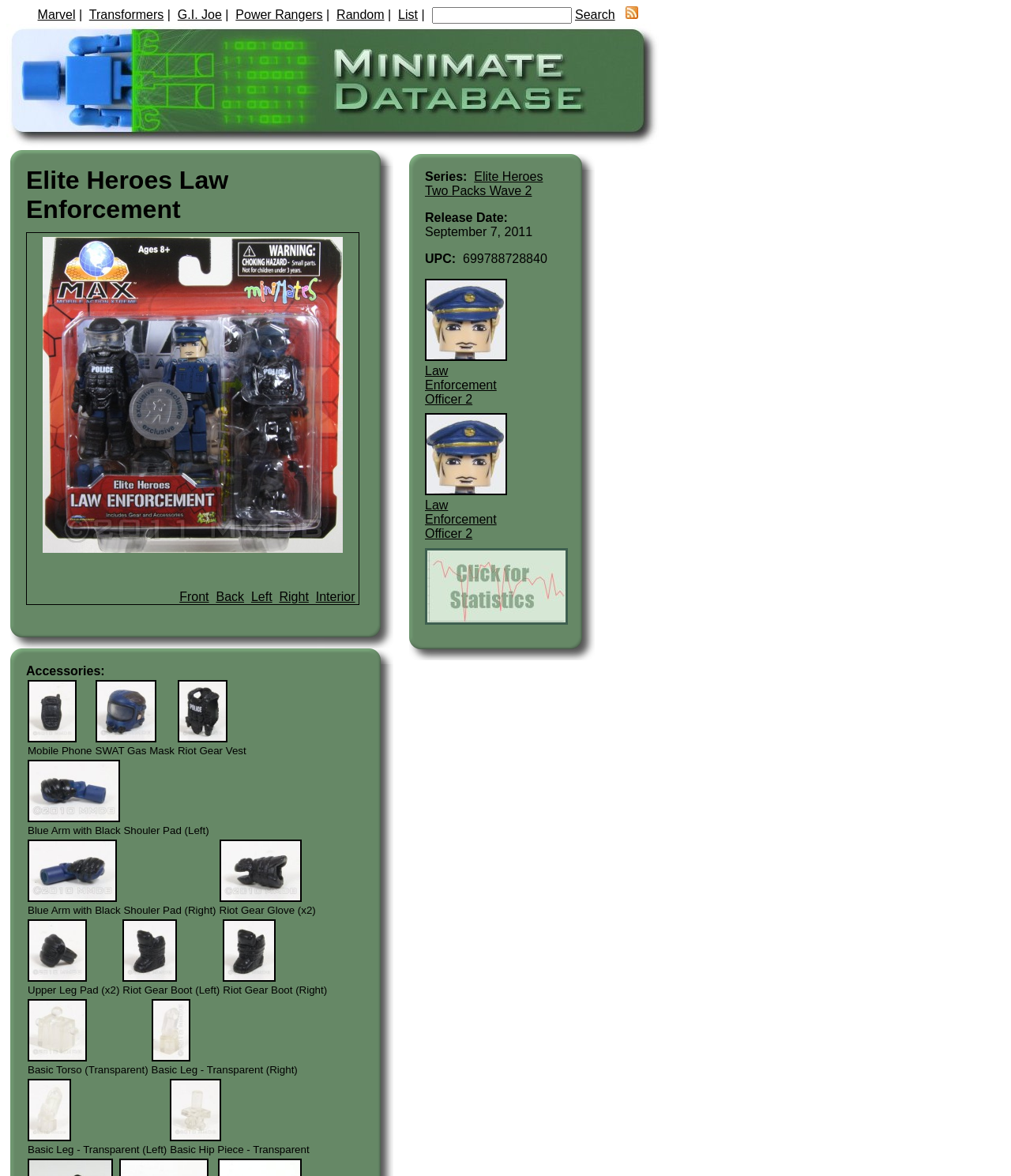How many images are associated with the 'Riot Gear Vest' accessory?
Analyze the image and deliver a detailed answer to the question.

I found the answer by looking at the list of accessories, which includes 'Riot Gear Vest' with an associated image. There is only one image associated with this accessory.